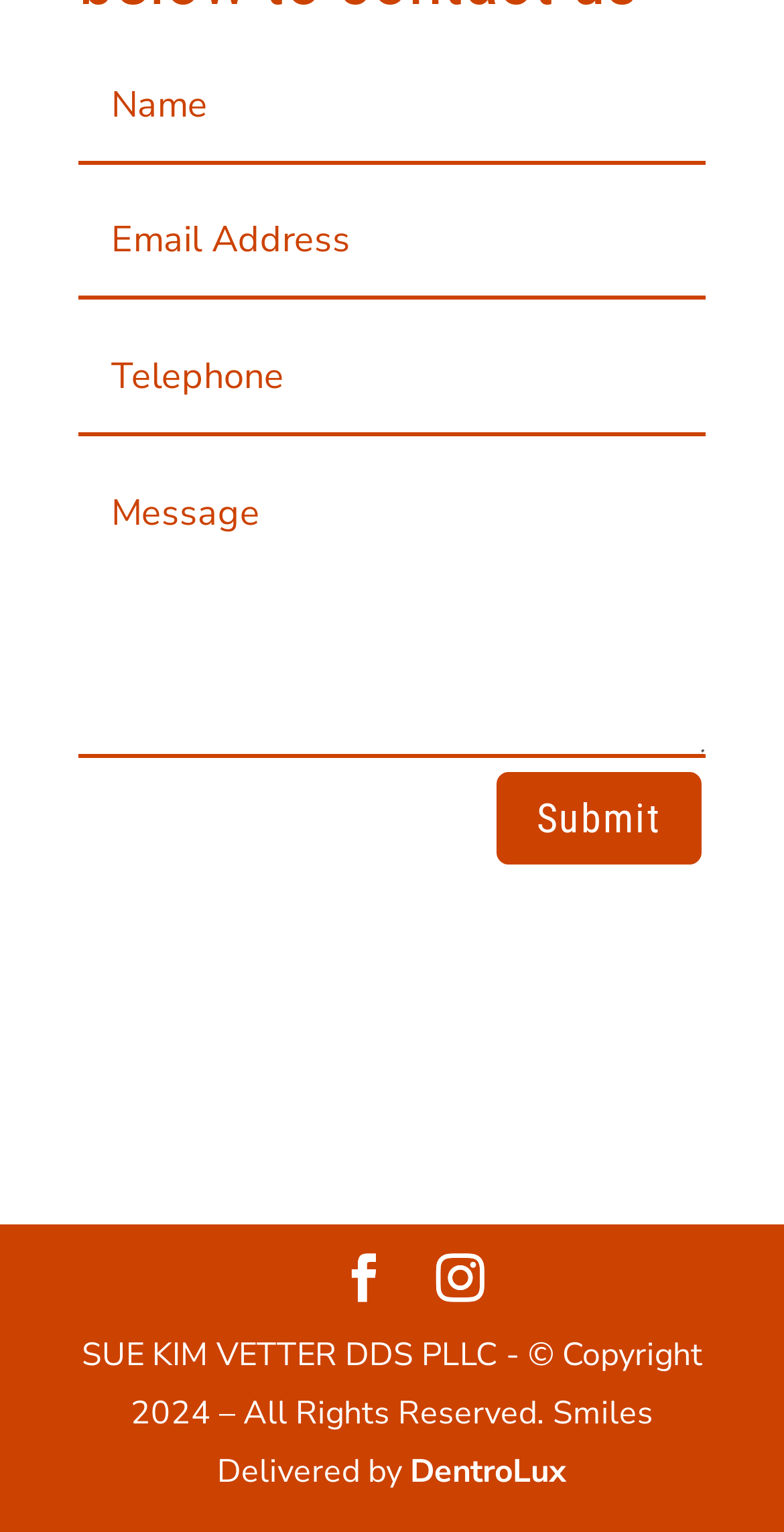Identify the bounding box coordinates necessary to click and complete the given instruction: "Click the Submit button".

[0.628, 0.501, 0.9, 0.566]